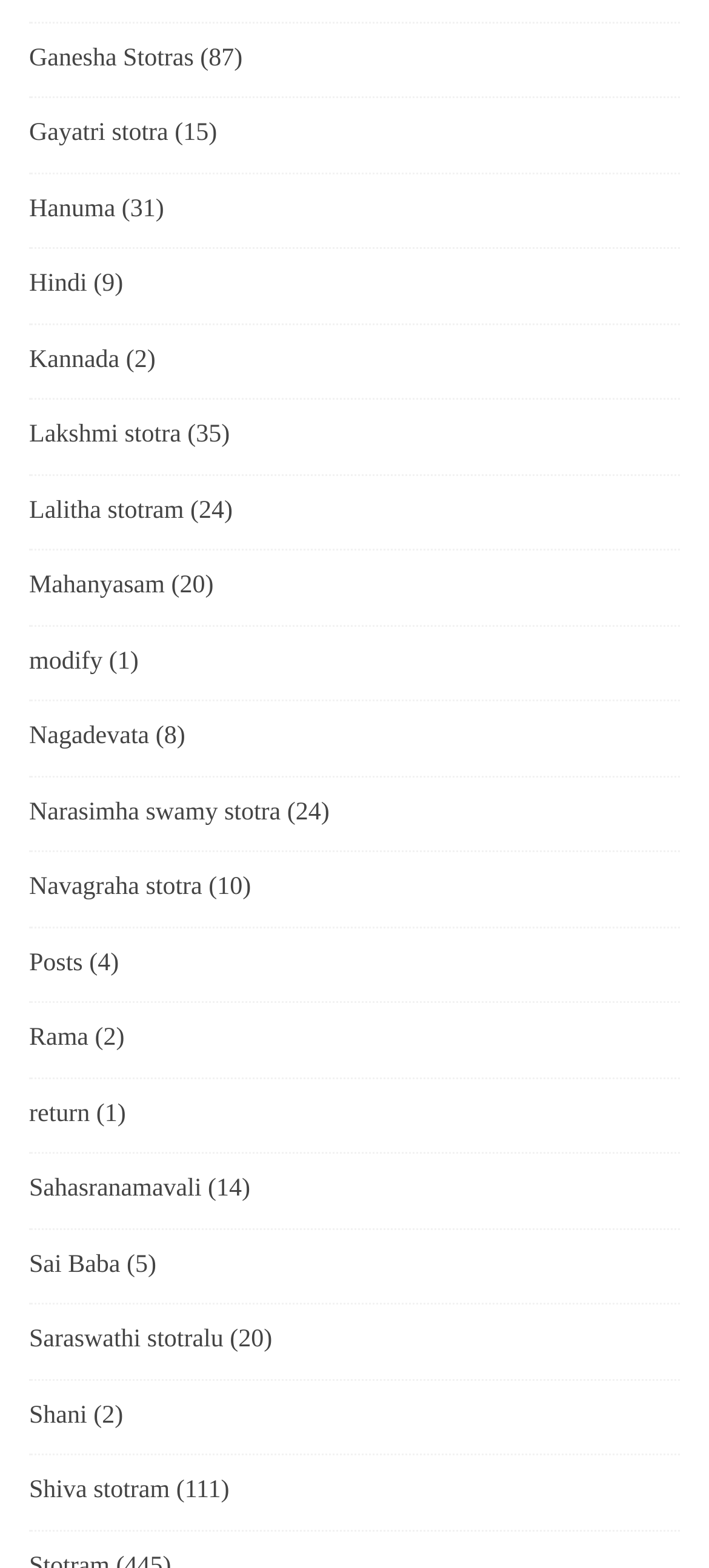Give a short answer using one word or phrase for the question:
What is the last stotra listed?

Shiva stotram